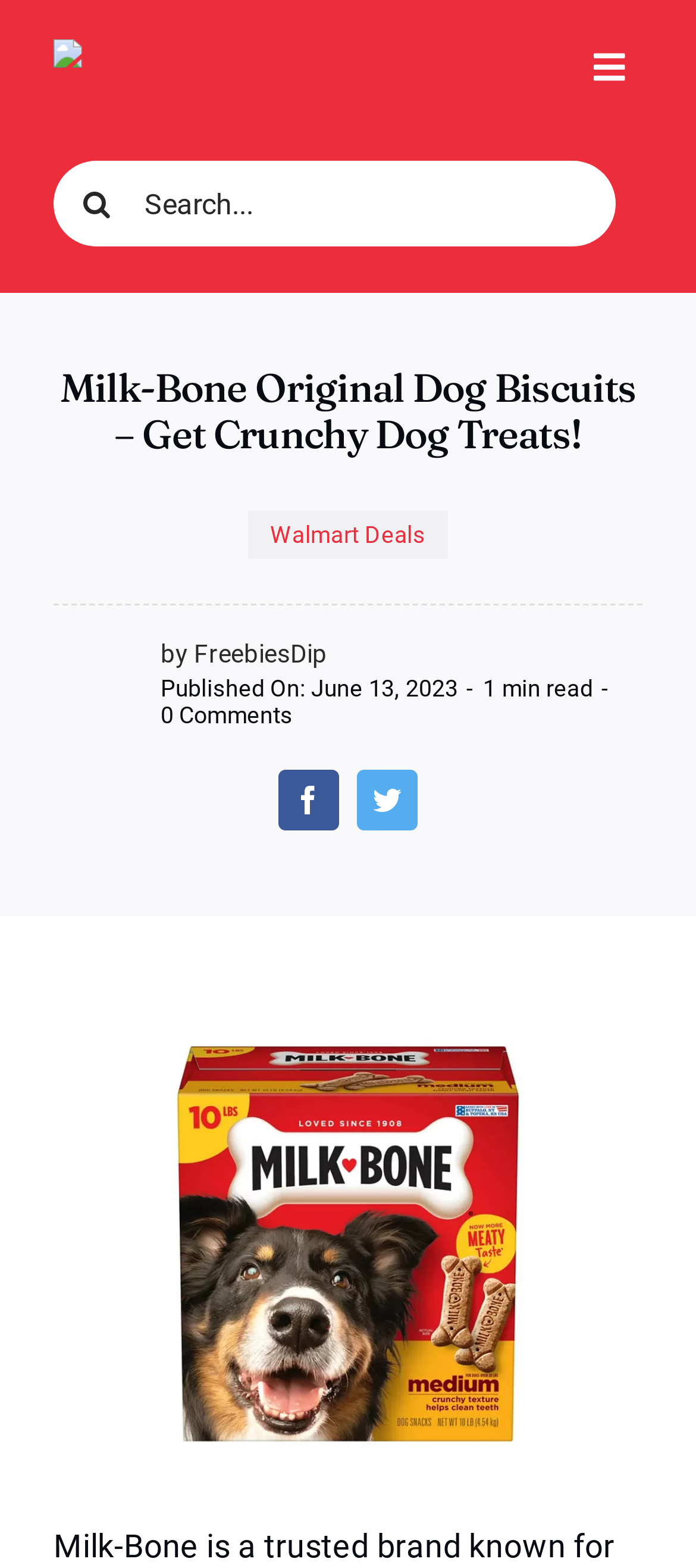Please answer the following question using a single word or phrase: 
What social media platforms are available?

Facebook and Twitter